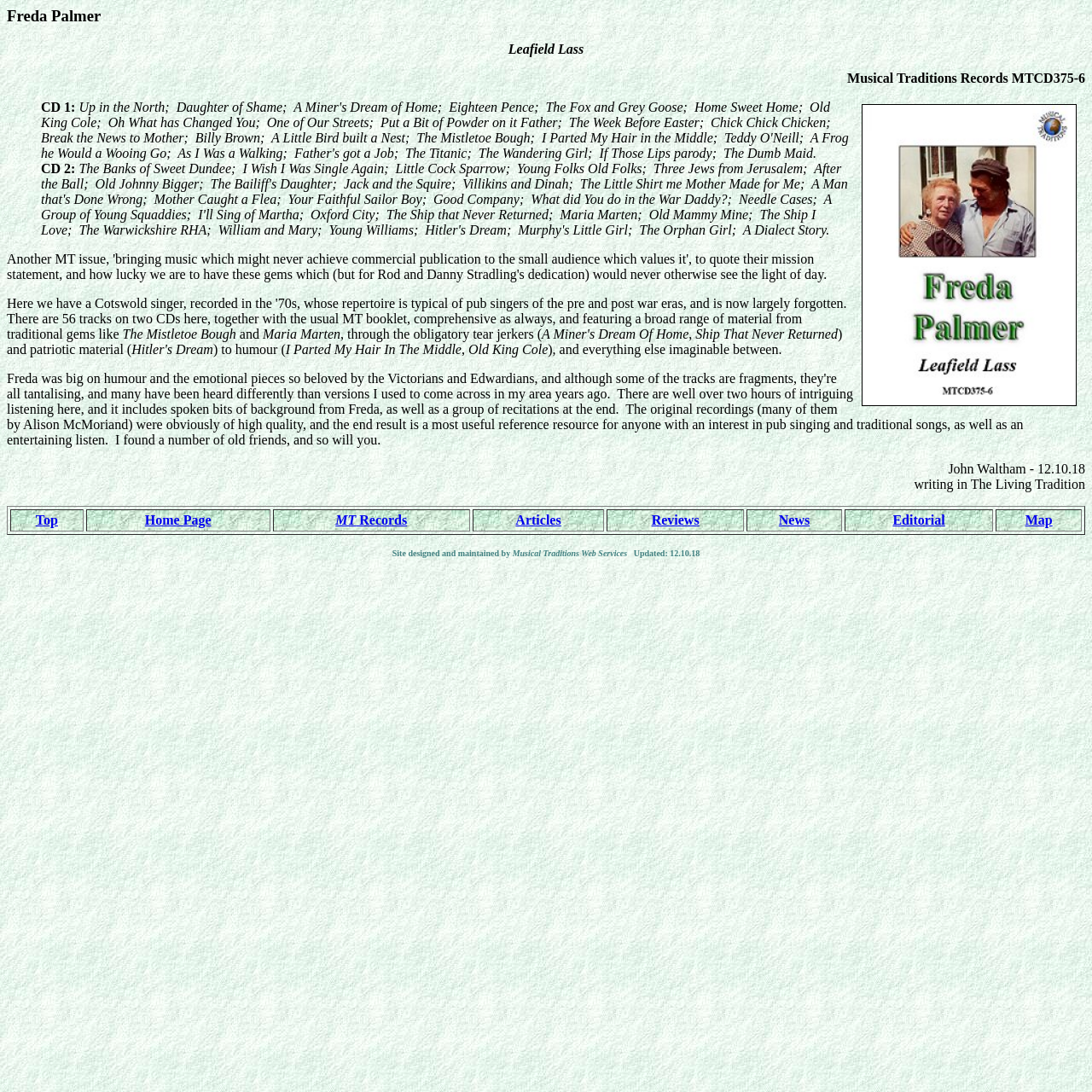Locate the bounding box coordinates of the element you need to click to accomplish the task described by this instruction: "visit MT Records".

[0.25, 0.466, 0.43, 0.486]